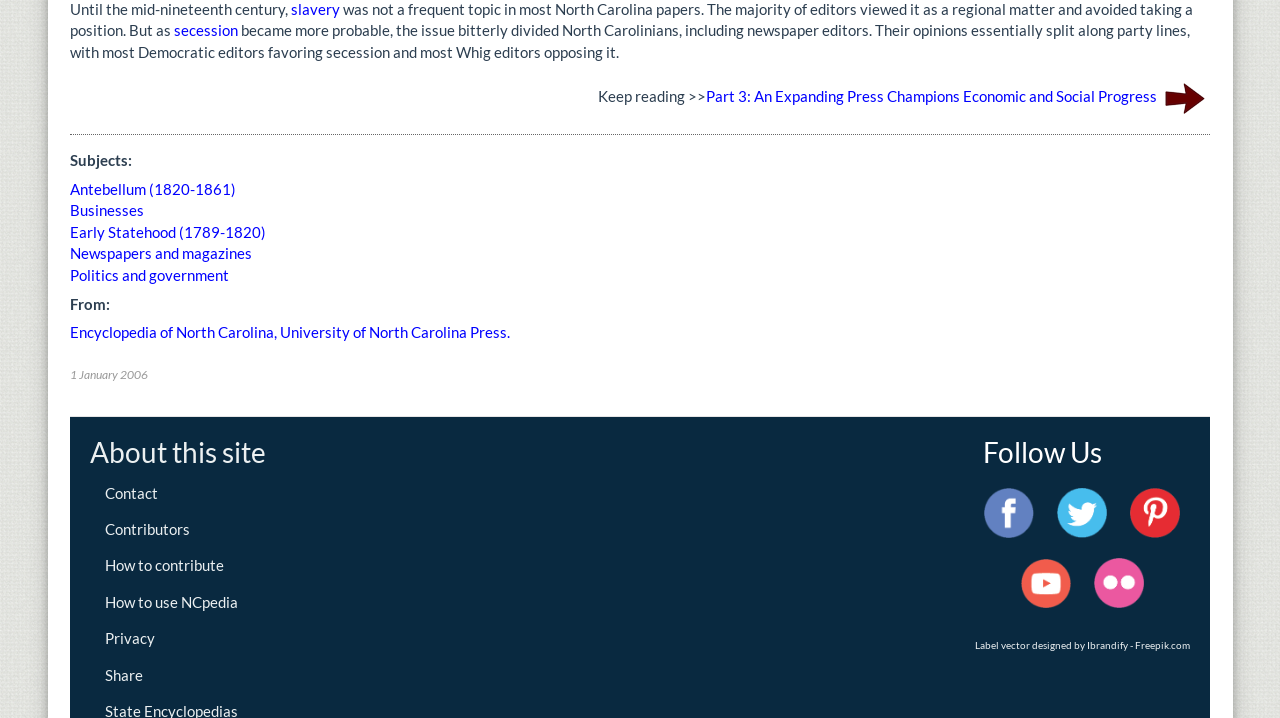Identify the bounding box coordinates necessary to click and complete the given instruction: "Read 'Part 3: An Expanding Press Champions Economic and Social Progress'".

[0.552, 0.122, 0.904, 0.147]